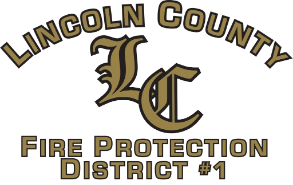What is the abbreviation of the district?
Refer to the image and provide a one-word or short phrase answer.

LC